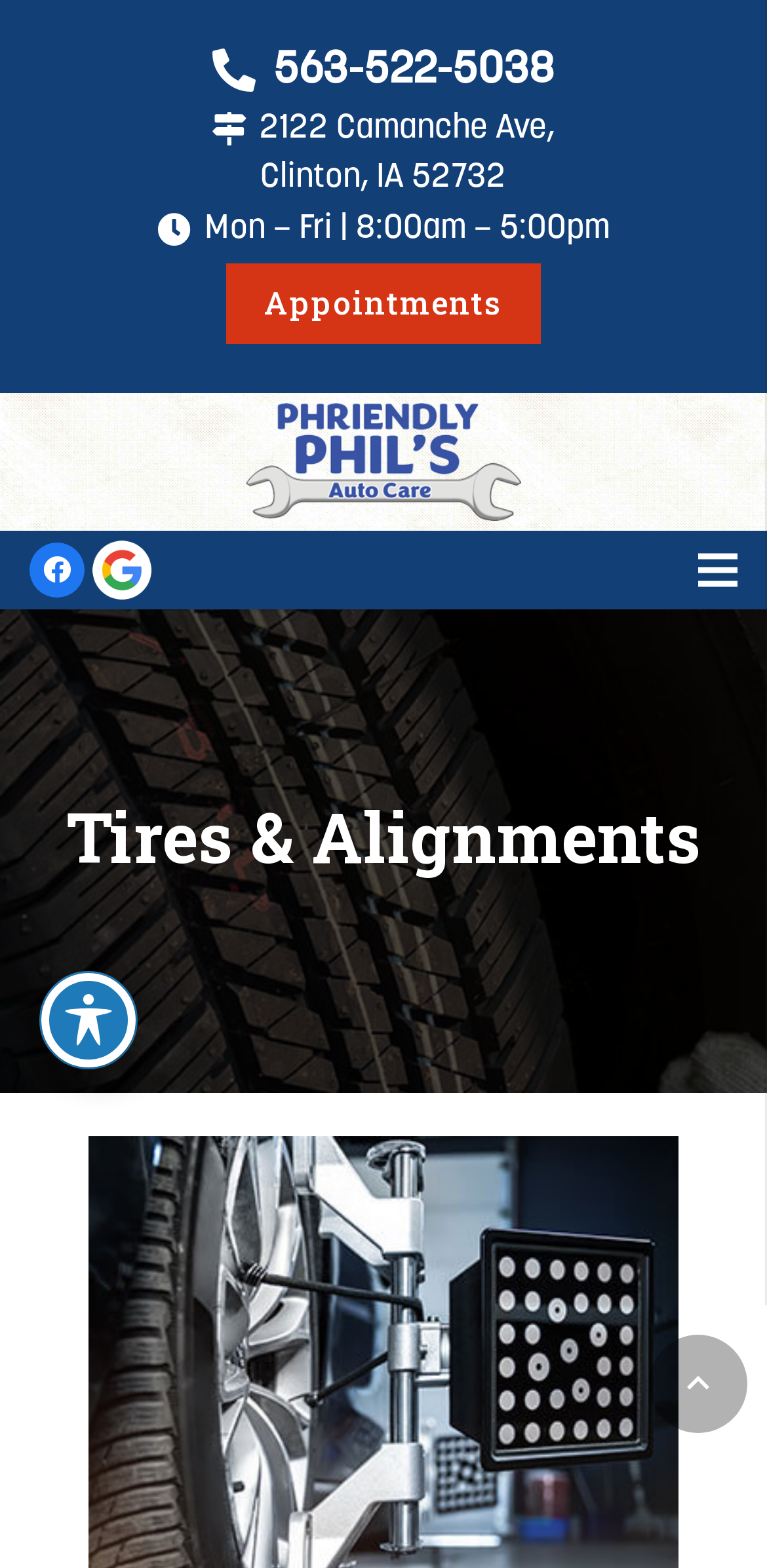Specify the bounding box coordinates of the element's region that should be clicked to achieve the following instruction: "Make an appointment". The bounding box coordinates consist of four float numbers between 0 and 1, in the format [left, top, right, bottom].

[0.296, 0.168, 0.704, 0.22]